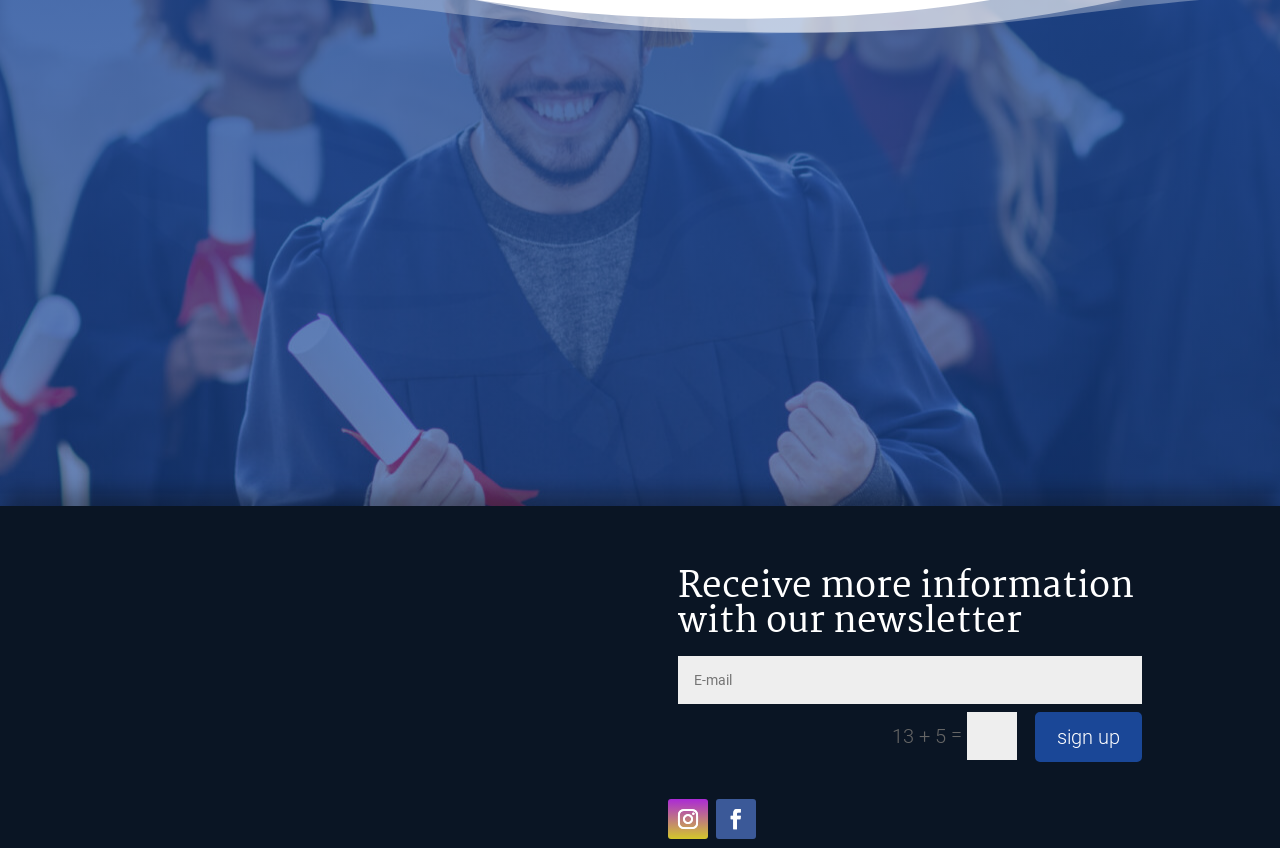What is the call number?
Refer to the image and give a detailed answer to the query.

I found the call number by looking at the 'Contact info' section, where it says 'Call:' followed by the number +49 176 22125853.